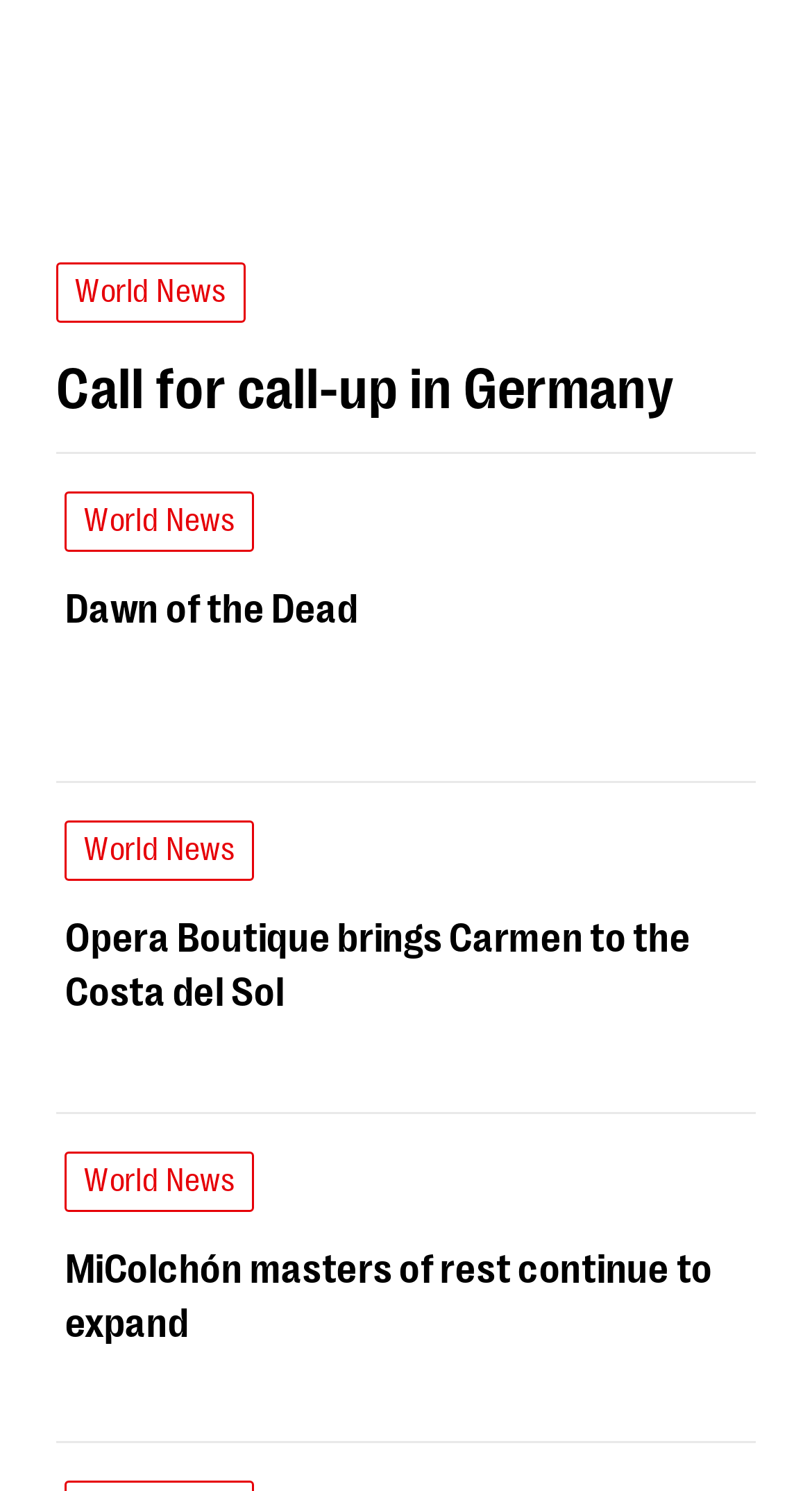What is the topic of the first news article?
Examine the webpage screenshot and provide an in-depth answer to the question.

The first link on the page has a heading 'Call for call-up in Germany', which indicates that the topic of the first news article is about a call for call-up in Germany.